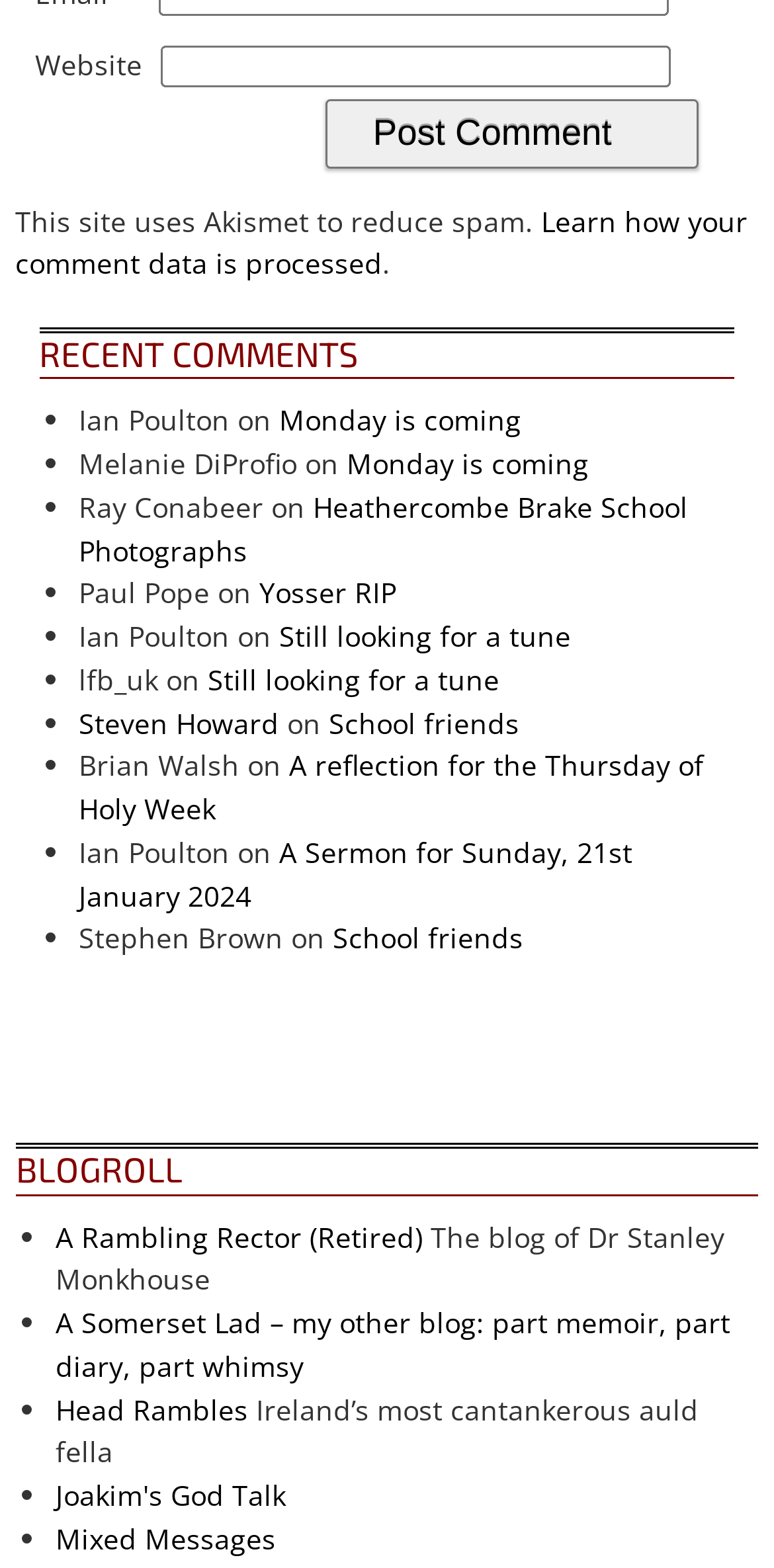Respond with a single word or phrase to the following question: How many links are listed in the BLOGROLL section?

5